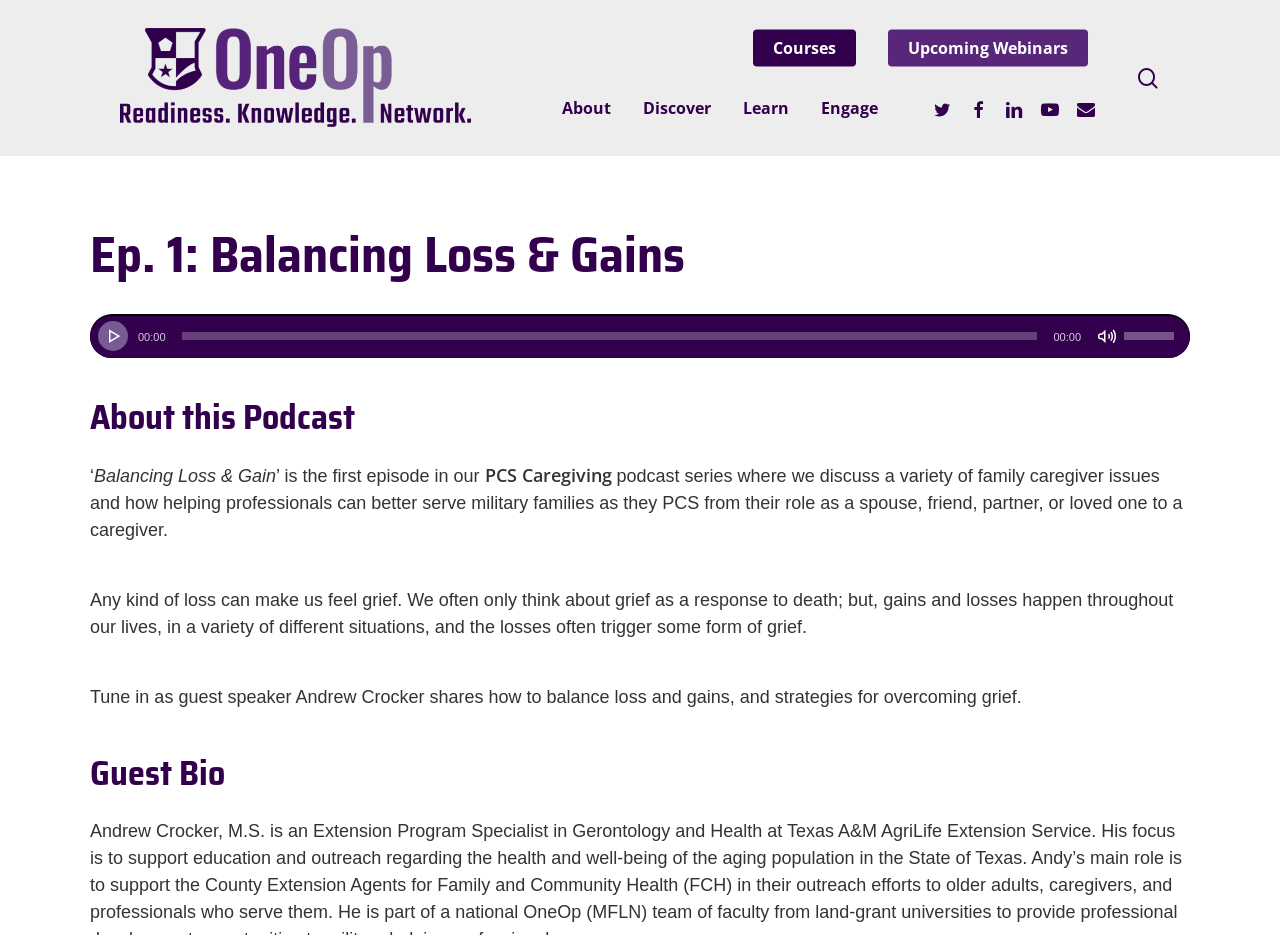What is the name of the guest speaker?
Using the information from the image, give a concise answer in one word or a short phrase.

Andrew Crocker